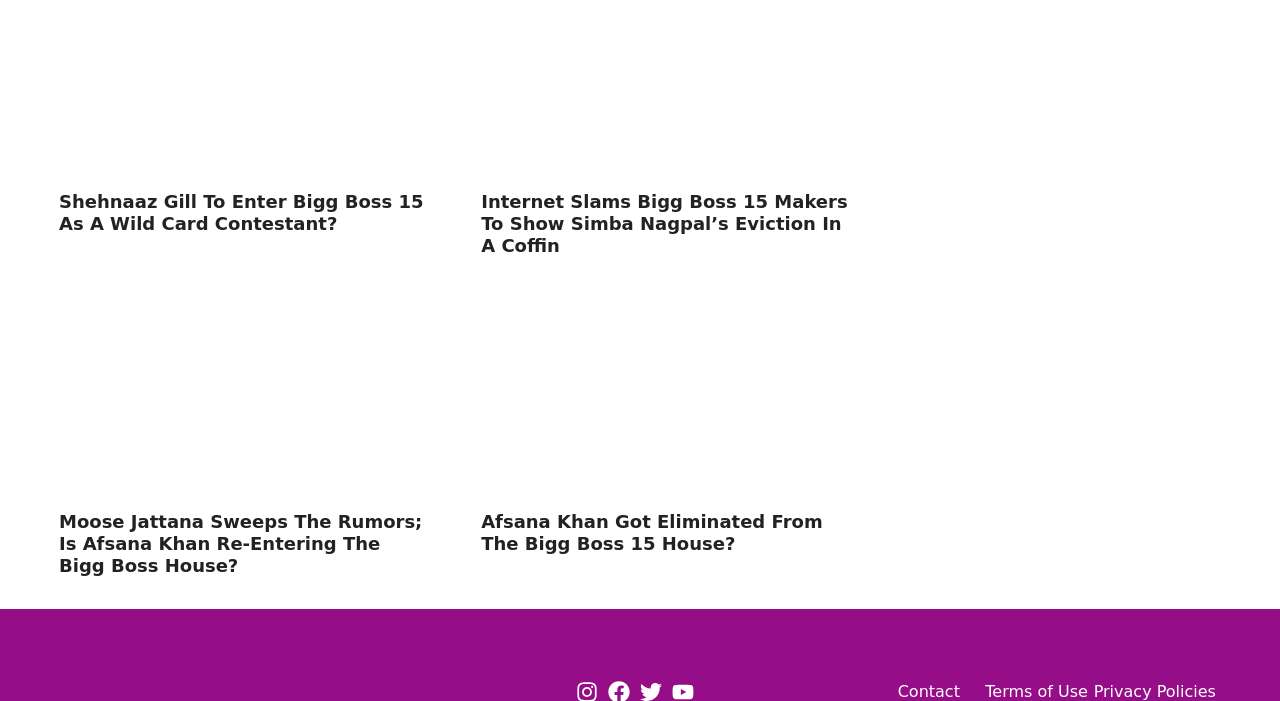How many figures are there on the webpage?
Look at the image and respond to the question as thoroughly as possible.

There are two figures on the webpage, one on the left side and one on the right side, each with a corresponding 'Related Posts' link.